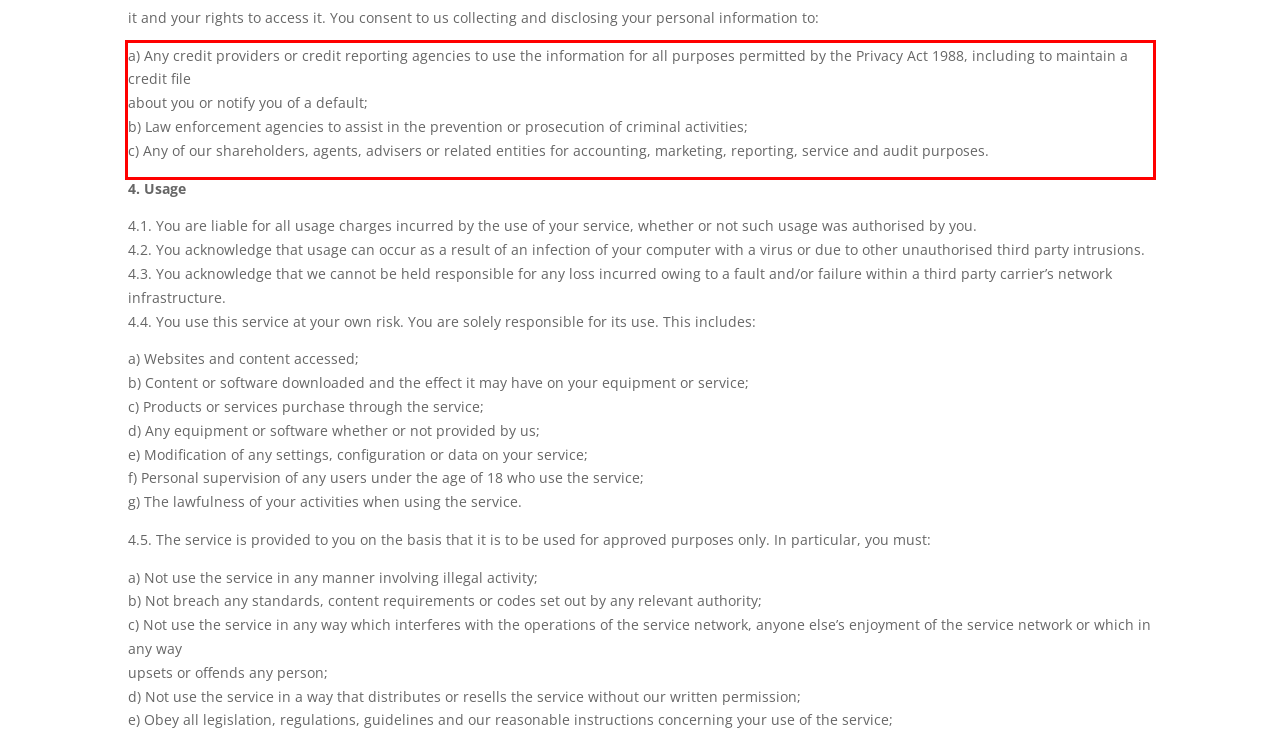From the provided screenshot, extract the text content that is enclosed within the red bounding box.

a) Any credit providers or credit reporting agencies to use the information for all purposes permitted by the Privacy Act 1988, including to maintain a credit file about you or notify you of a default; b) Law enforcement agencies to assist in the prevention or prosecution of criminal activities; c) Any of our shareholders, agents, advisers or related entities for accounting, marketing, reporting, service and audit purposes.